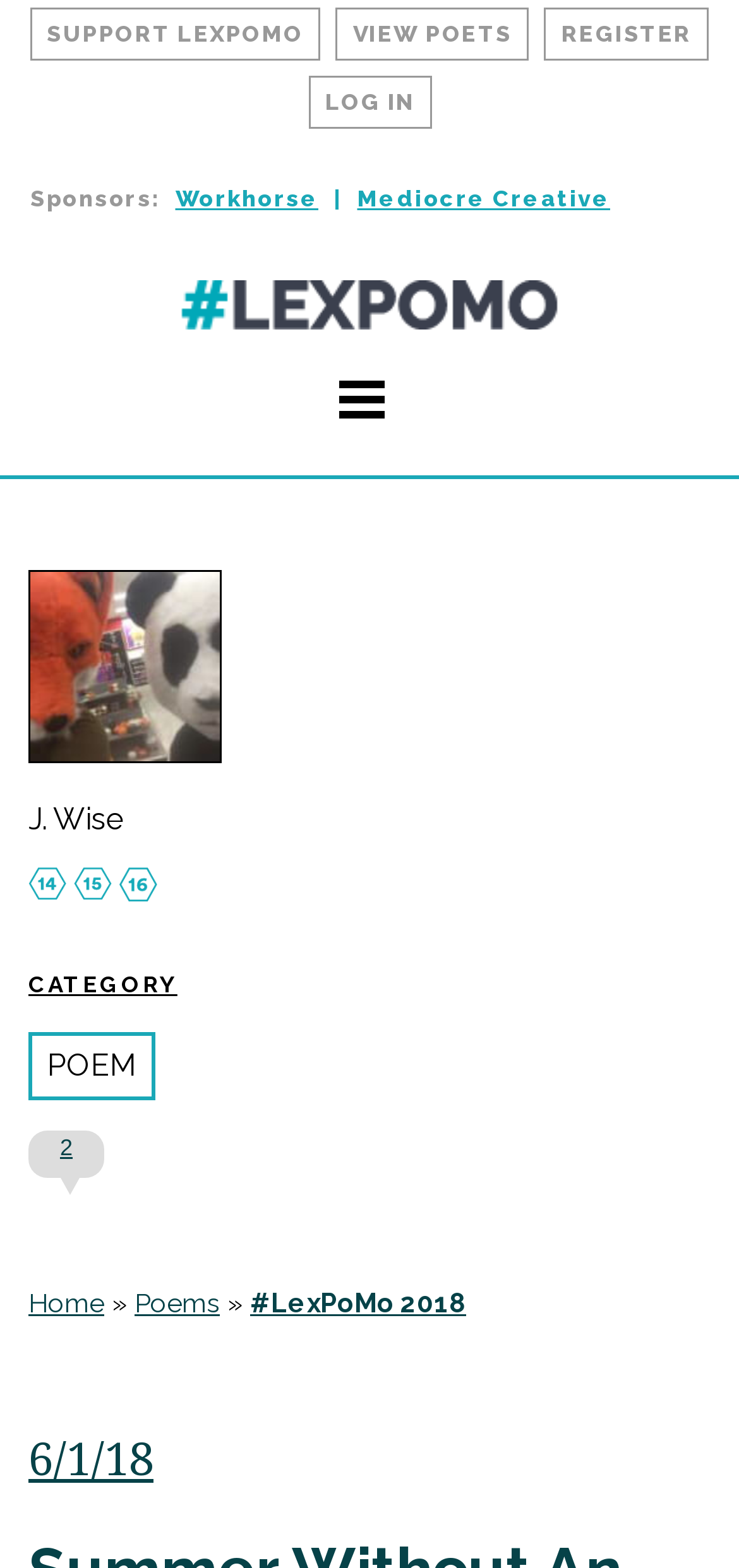Please mark the clickable region by giving the bounding box coordinates needed to complete this instruction: "visit sponsor Workhorse".

[0.237, 0.118, 0.431, 0.135]